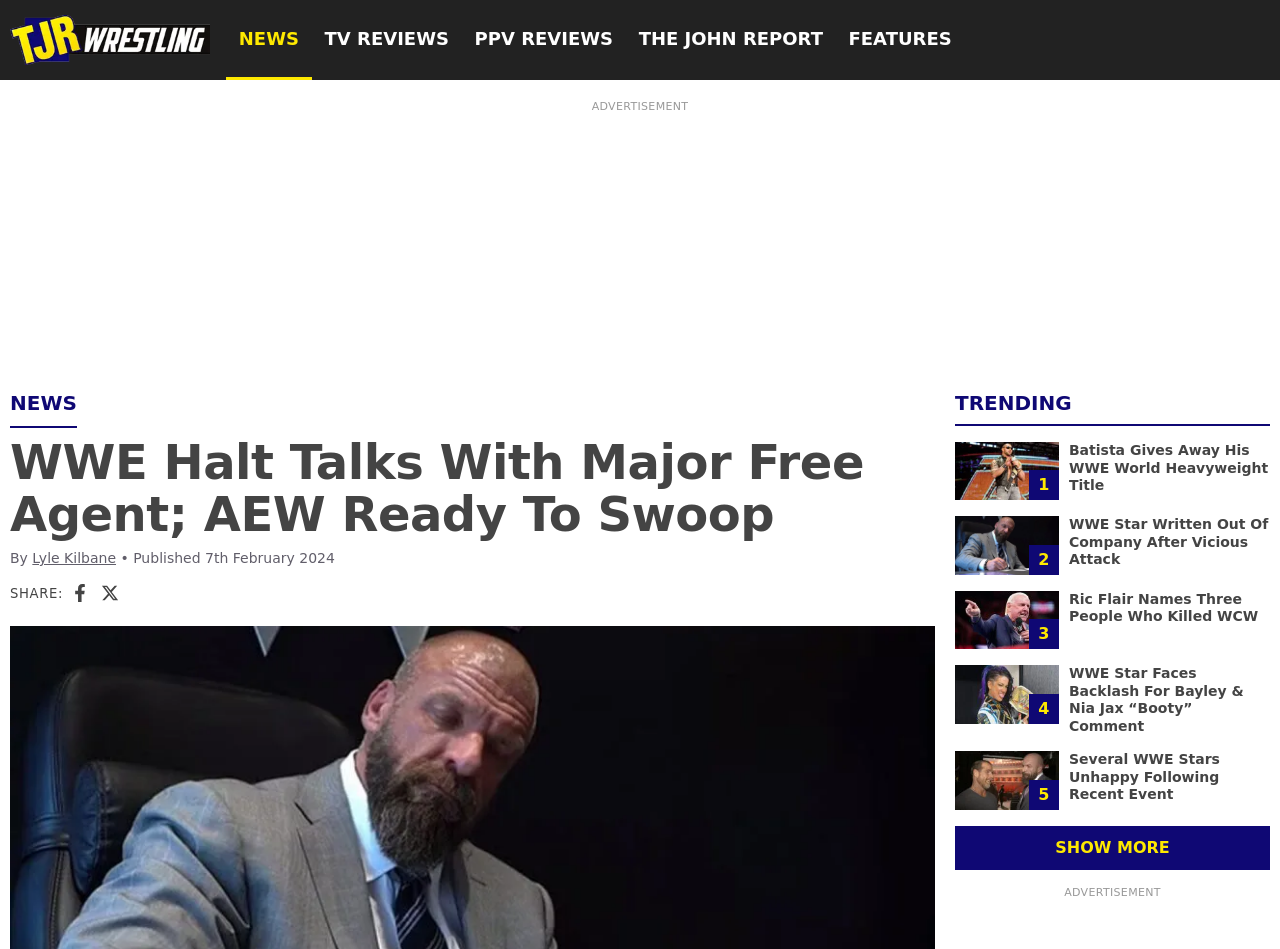What is the purpose of the 'SHOW MORE' button? Examine the screenshot and reply using just one word or a brief phrase.

To show more trending stories